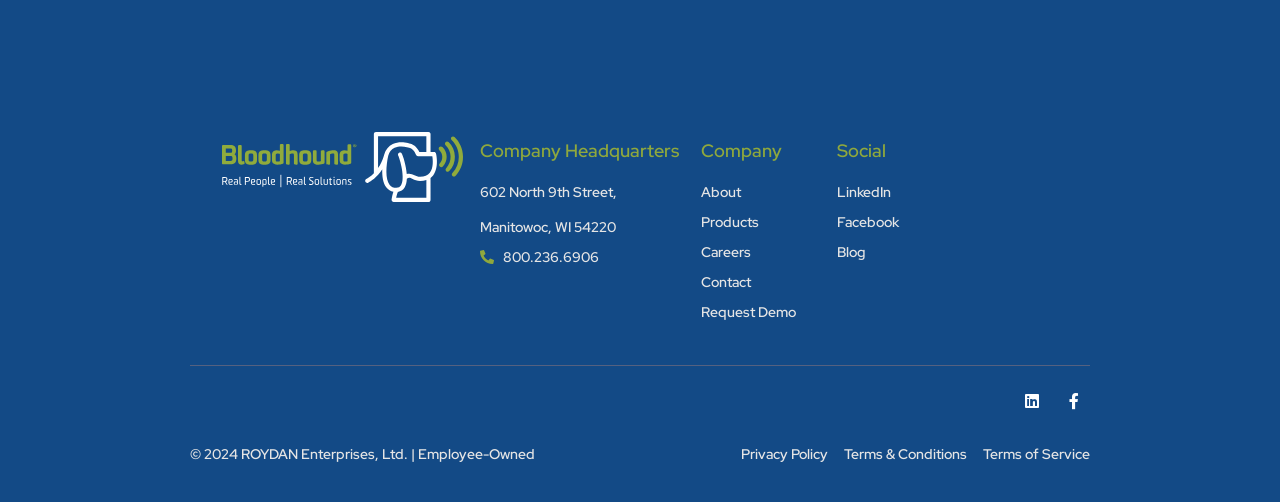Determine the bounding box coordinates for the area that needs to be clicked to fulfill this task: "Visit LinkedIn page". The coordinates must be given as four float numbers between 0 and 1, i.e., [left, top, right, bottom].

[0.654, 0.348, 0.696, 0.417]